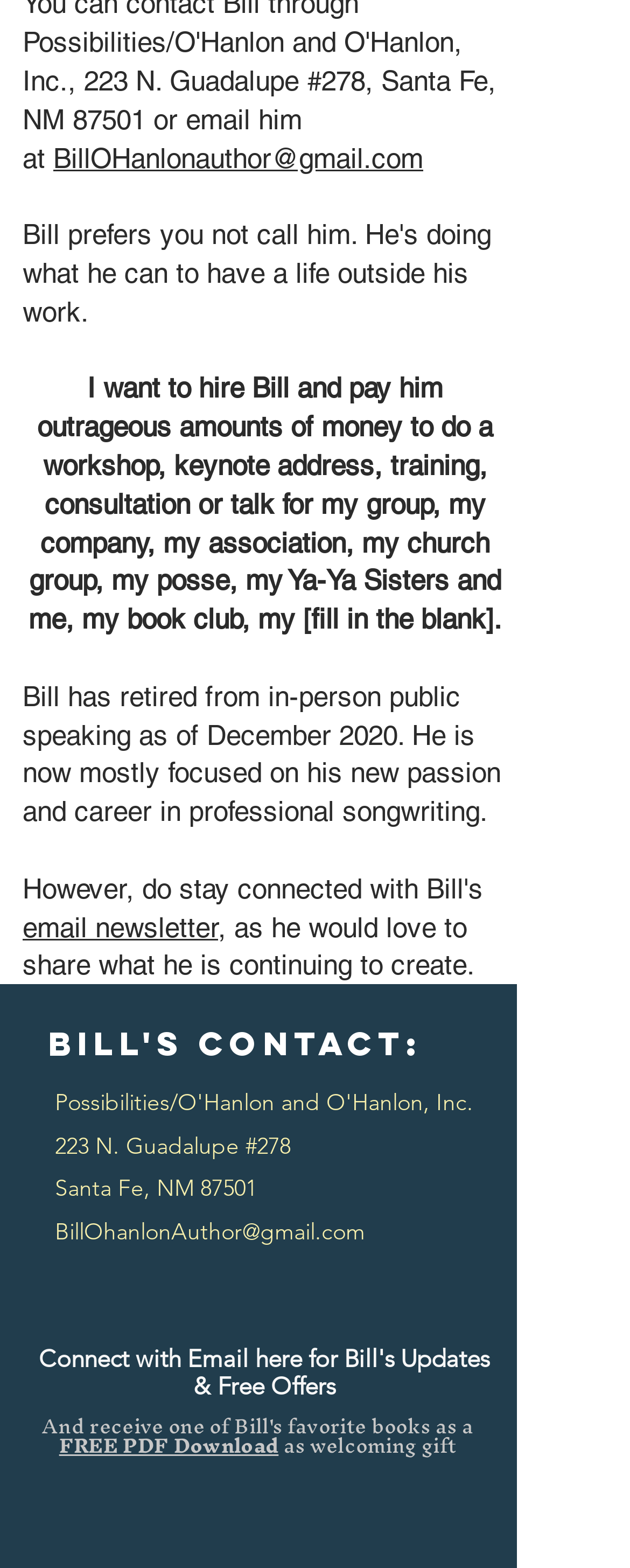What is Bill's current focus?
Provide a comprehensive and detailed answer to the question.

According to the webpage, Bill has retired from in-person public speaking as of December 2020 and is now mostly focused on his new passion and career in professional songwriting.